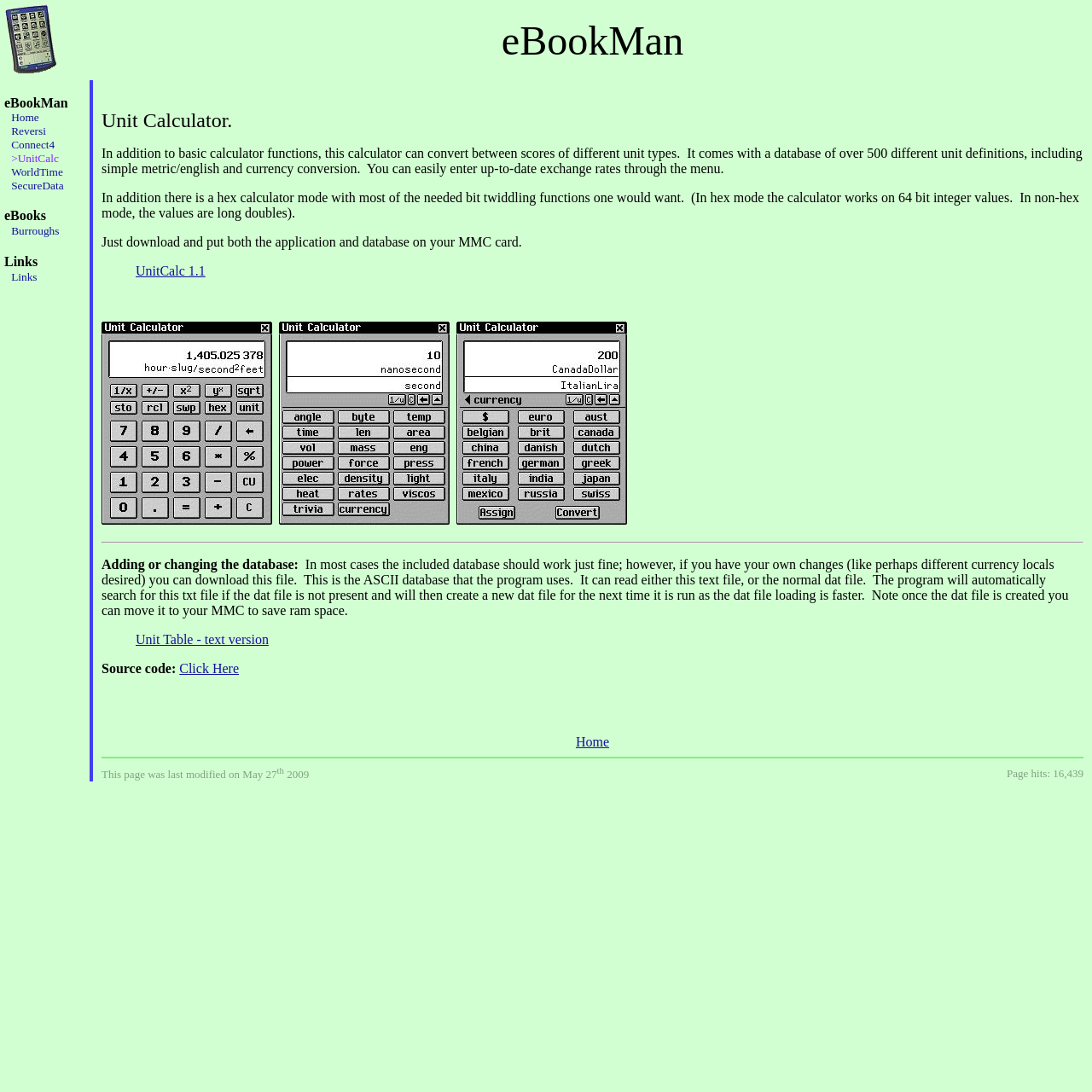Illustrate the webpage with a detailed description.

The webpage is titled "eBookMan" and has a layout table with multiple rows and cells. At the top, there is a row with a small image and the title "eBookMan" in a cell. Below this, there is a row with a navigation menu containing links to "Home", "Reversi", "Connect4", "UnitCalc", "WorldTime", "SecureData", "eBooks", "Burroughs", and "Links".

The main content of the page is a description of the "Unit Calculator" application. The text explains that the calculator can perform basic calculations and convert between different unit types, with a database of over 500 unit definitions. It also mentions that the calculator has a hex mode with bit-twiddling functions and that the database can be updated by downloading a text file.

There are several images on the page, including a screenshot of the calculator application. Below the description, there is a blockquote with a link to download the "UnitCalc 1.1" application. Further down, there is a section on adding or changing the database, with a link to download a text file.

At the bottom of the page, there is a footer with a link to the "Home" page and a separator line. The page also displays the number of page hits and the last modification date.